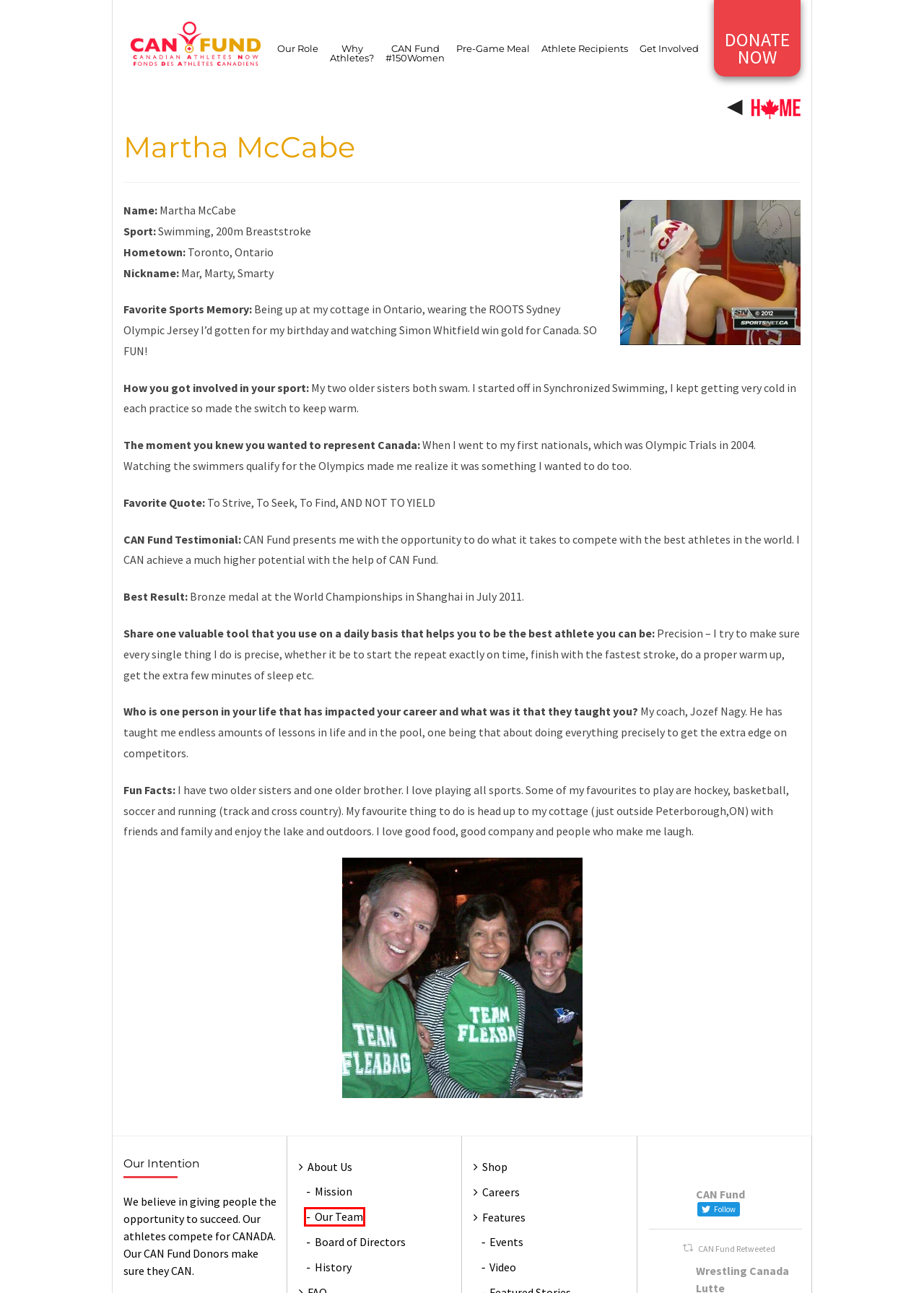Given a screenshot of a webpage with a red bounding box, please pick the webpage description that best fits the new webpage after clicking the element inside the bounding box. Here are the candidates:
A. Our Team | Canadian Athletes Now
B. Mission Statement | Canadian Athletes Now
C. Why Athletes? | Canadian Athletes Now
D. Board of Directors | Canadian Athletes Now
E. Shop | Canadian Athletes Now
F. Events | Canadian Athletes Now
G. Contact Us | Canadian Athletes Now
H. Canadian Athletes Now

A